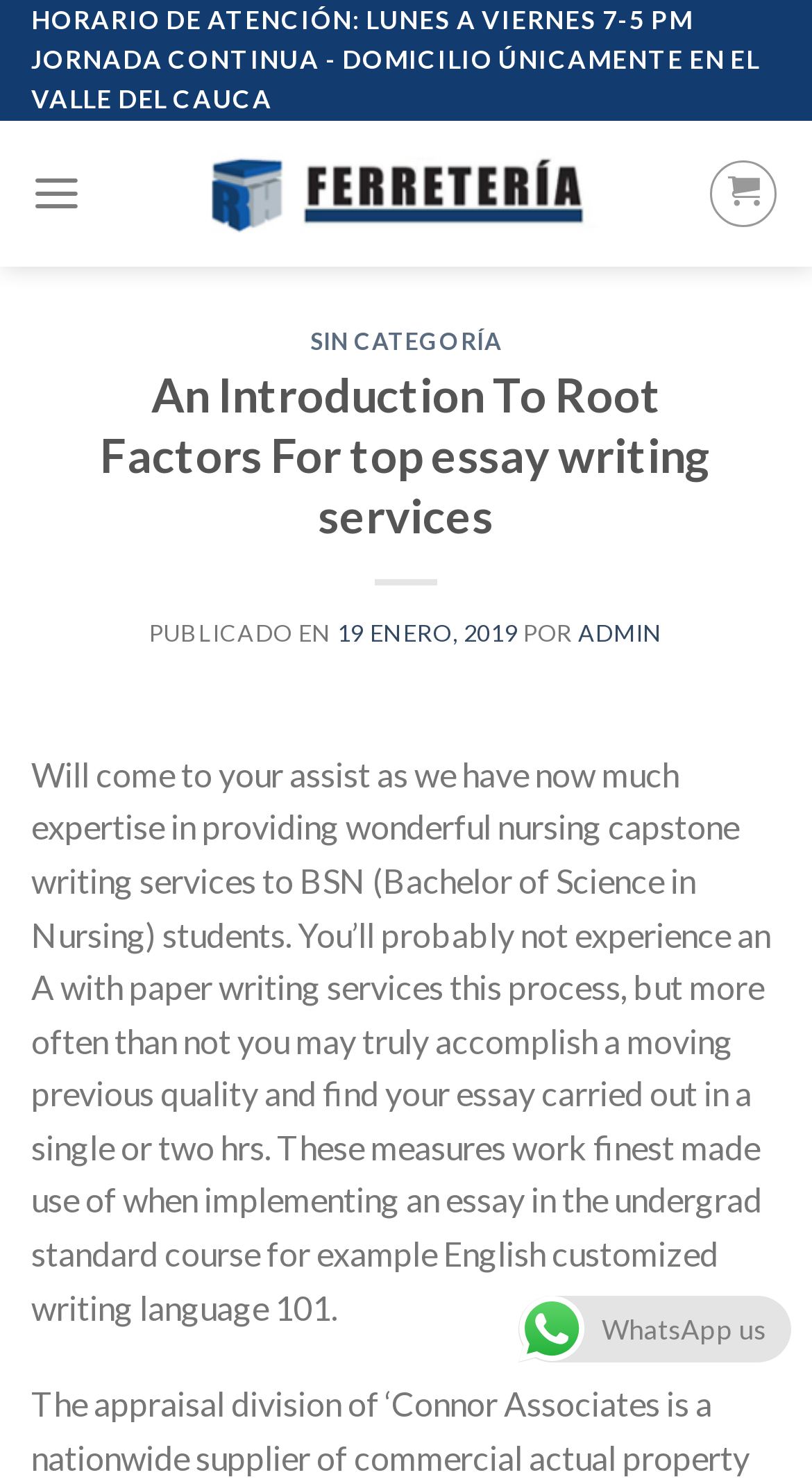What is the category of the article?
Could you please answer the question thoroughly and with as much detail as possible?

I found the category of the article by looking at the heading element with the text 'SIN CATEGORÍA' inside the HeaderAsNonLandmark element.